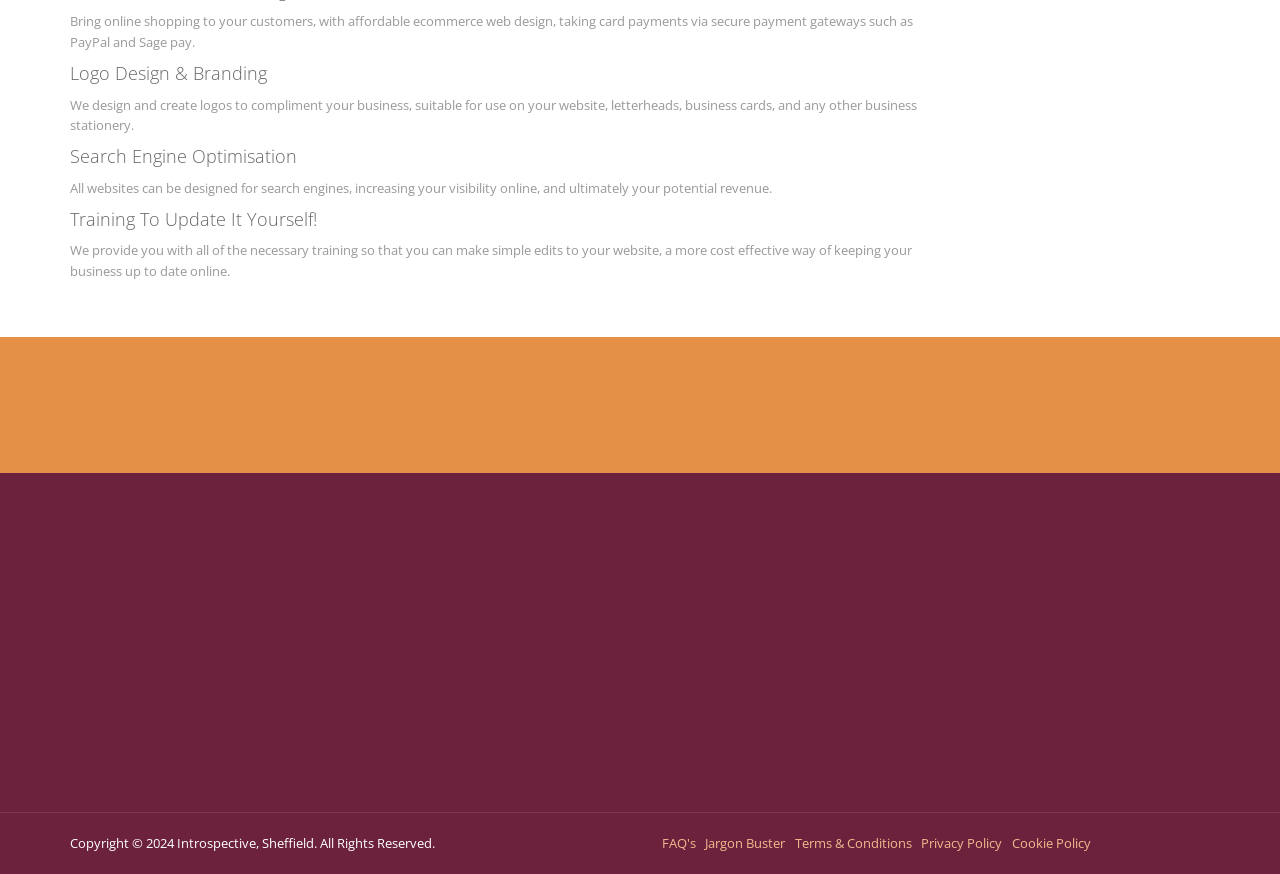Indicate the bounding box coordinates of the element that needs to be clicked to satisfy the following instruction: "Click the 'Introspective' link". The coordinates should be four float numbers between 0 and 1, i.e., [left, top, right, bottom].

[0.439, 0.572, 0.501, 0.592]